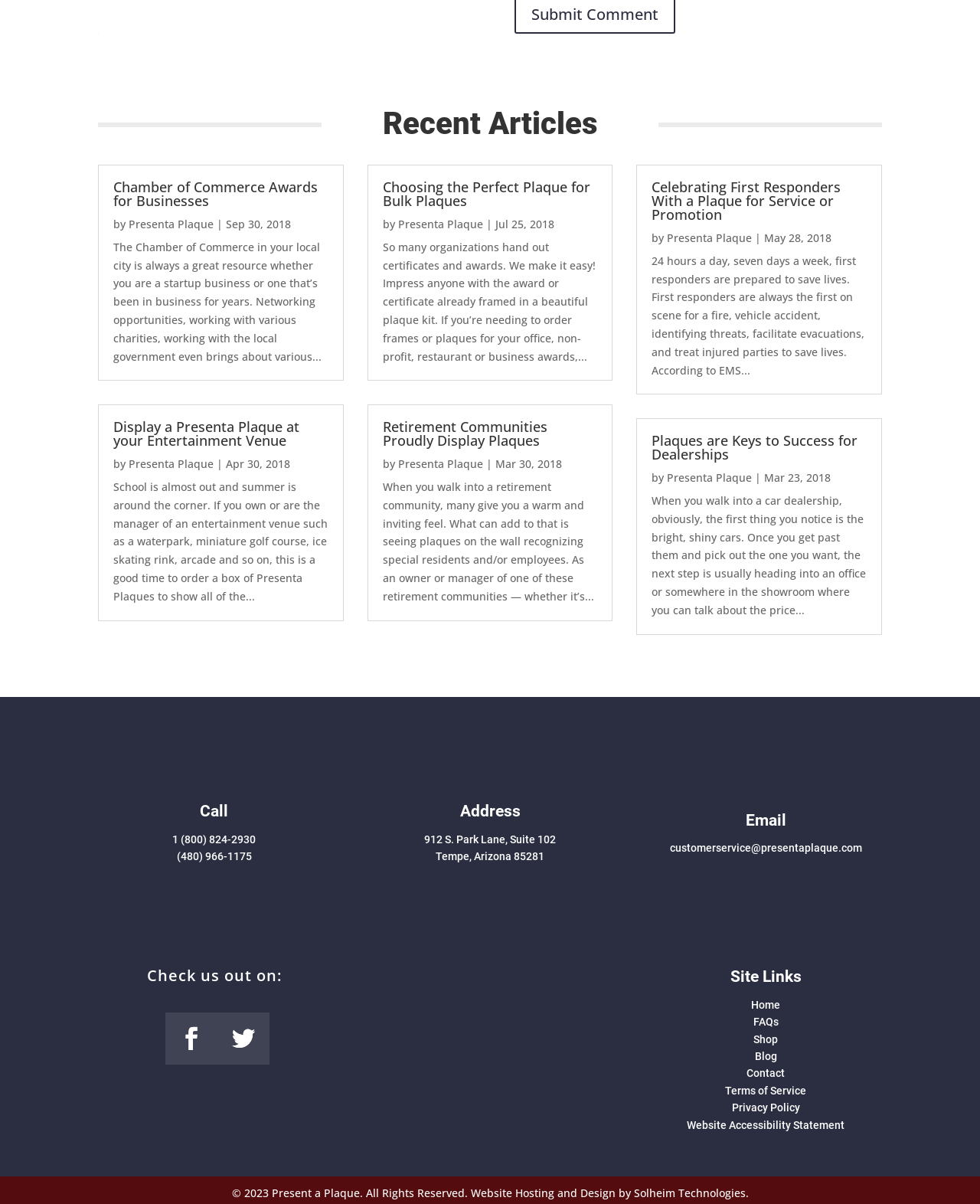Respond to the question below with a single word or phrase: What is the topic of the first article?

Chamber of Commerce Awards for Businesses